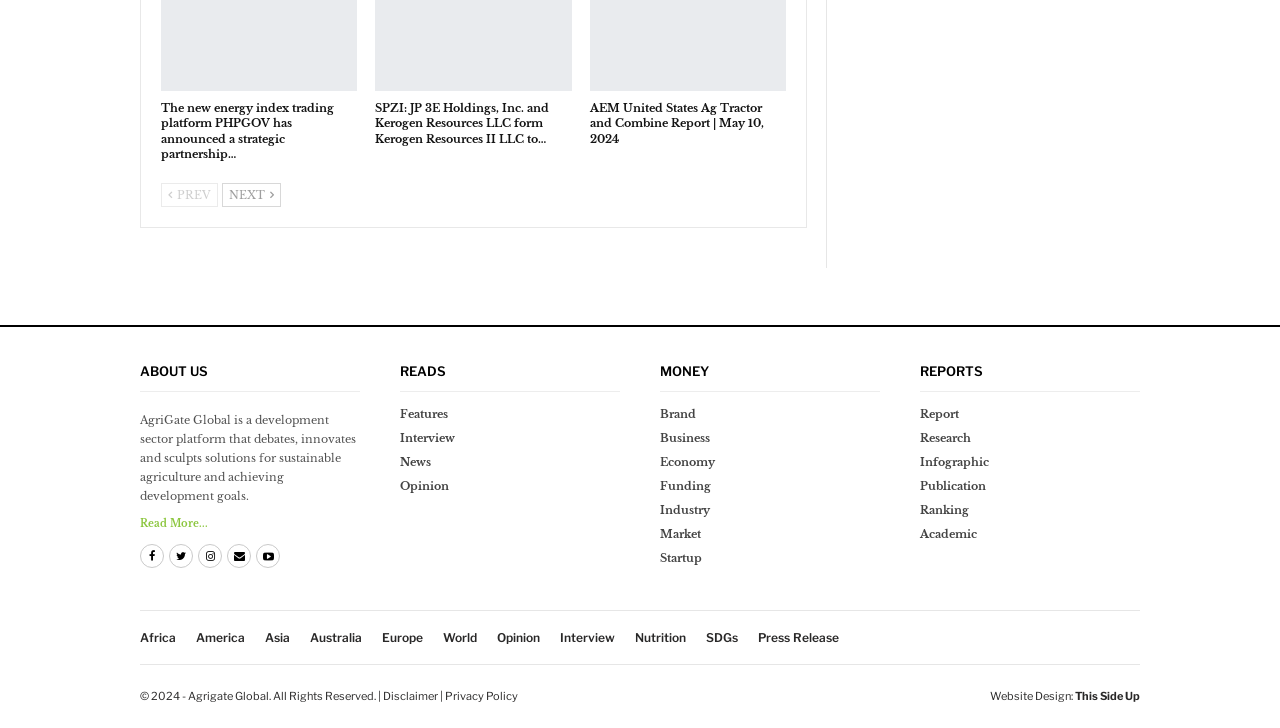Using the given description, provide the bounding box coordinates formatted as (top-left x, top-left y, bottom-right x, bottom-right y), with all values being floating point numbers between 0 and 1. Description: Privacy Policy

[0.348, 0.946, 0.405, 0.965]